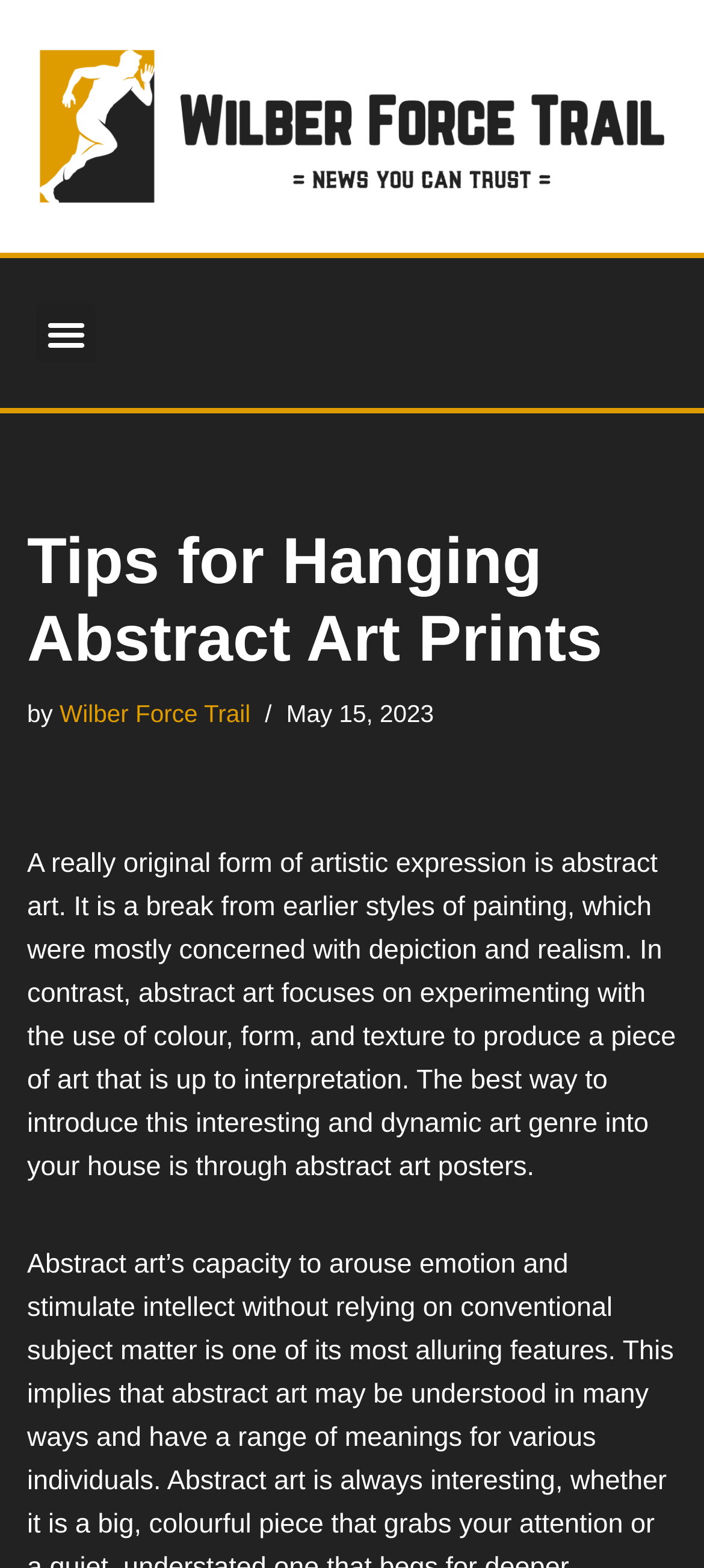What is recommended to introduce abstract art into one's home?
From the screenshot, supply a one-word or short-phrase answer.

Abstract art posters